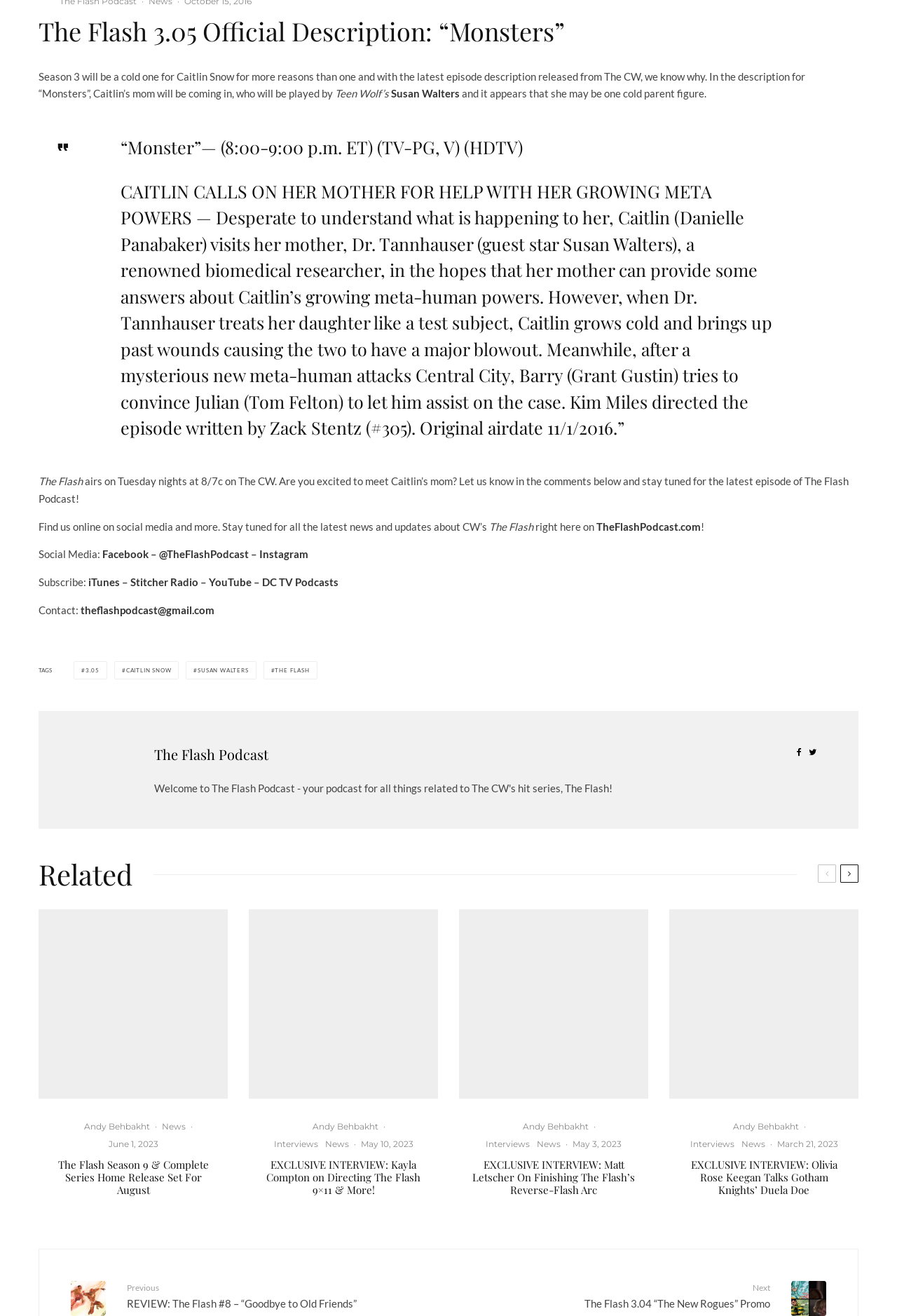Pinpoint the bounding box coordinates of the clickable area needed to execute the instruction: "Click on the link to The Flash Podcast". The coordinates should be specified as four float numbers between 0 and 1, i.e., [left, top, right, bottom].

[0.172, 0.566, 0.299, 0.58]